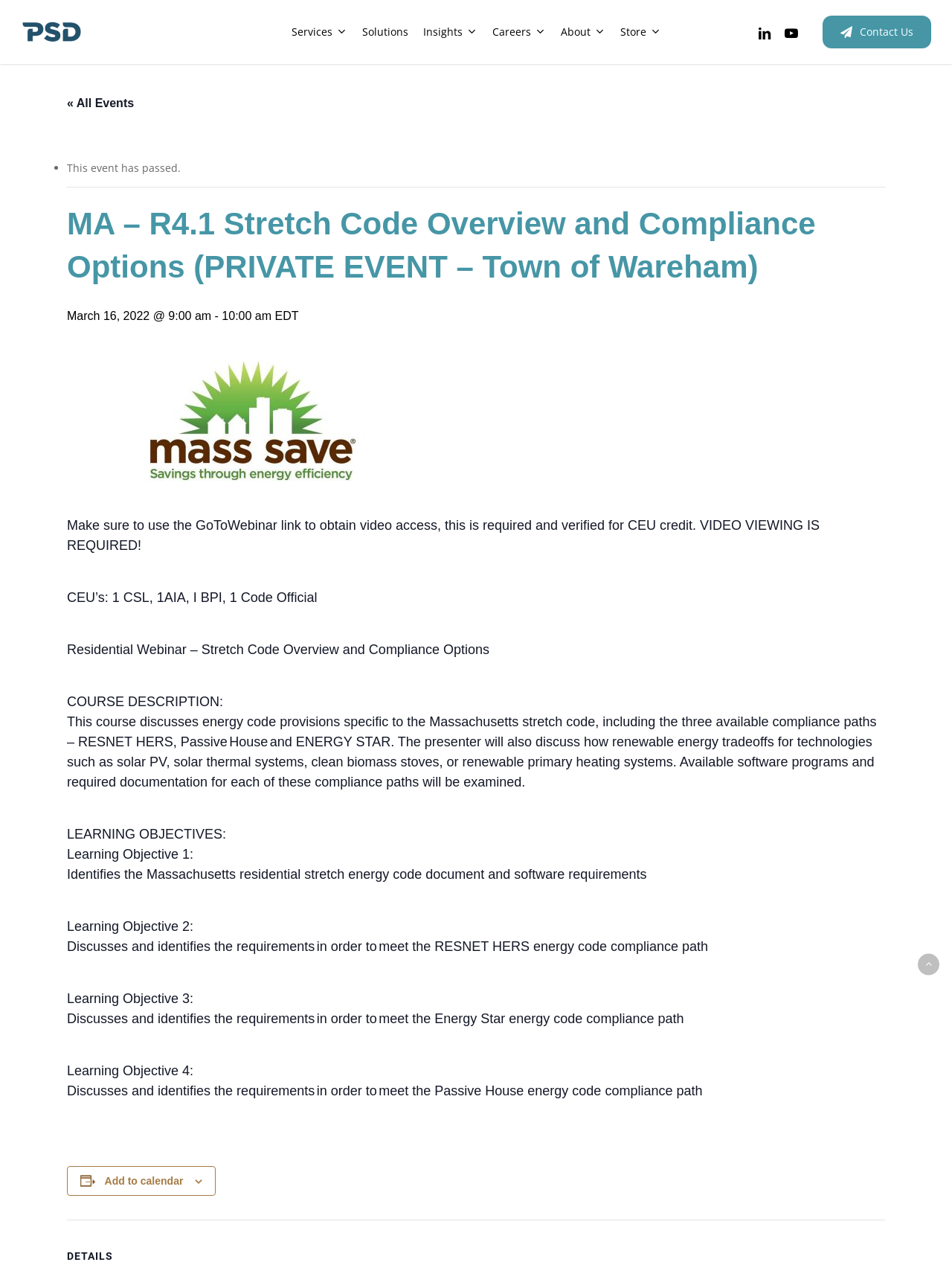What is the event title?
Using the image as a reference, answer with just one word or a short phrase.

MA – R4.1 Stretch Code Overview and Compliance Options